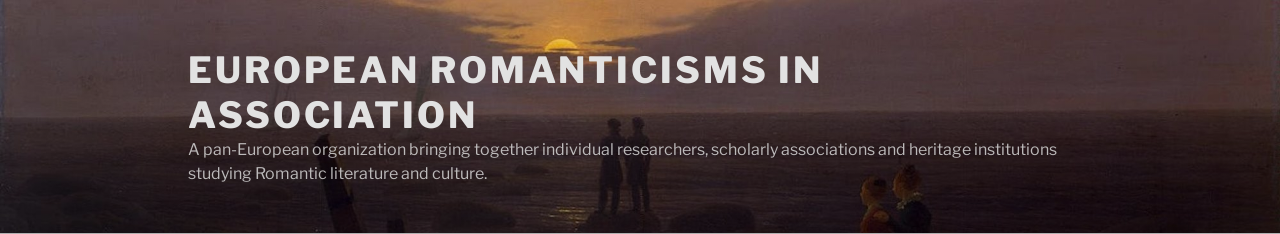Offer a thorough description of the image.

The image represents the header for the "European Romanticisms in Association," a pan-European organization dedicated to uniting individual researchers, scholarly associations, and heritage institutions focused on the study of Romantic literature and culture. The background features an artistic depiction that evokes a sense of the Romantic era, possibly illustrating themes of nature or emotional expression, which are central to Romanticism. Below the title, a succinct description emphasizes the organization's commitment to fostering collaboration and scholarship within this vibrant academic field. This visual and textual combination invites viewers to explore more about the association’s activities and contributions to Romantic studies.